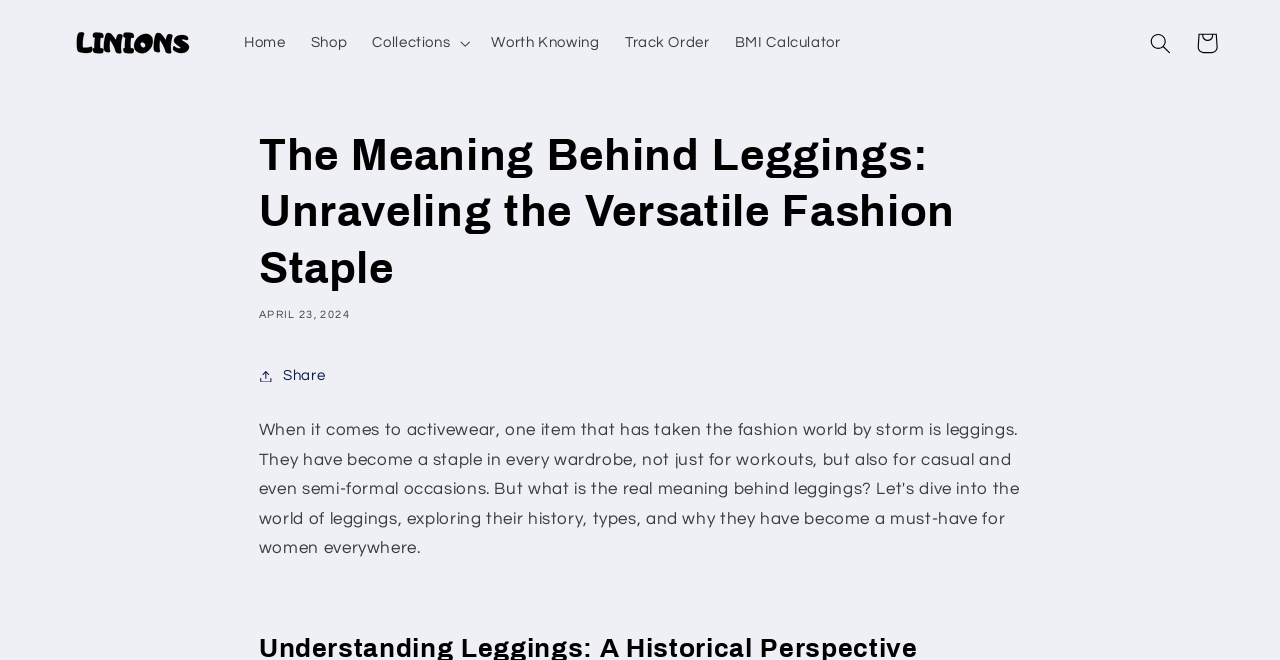What is the name of the website?
Please use the visual content to give a single word or phrase answer.

Linions